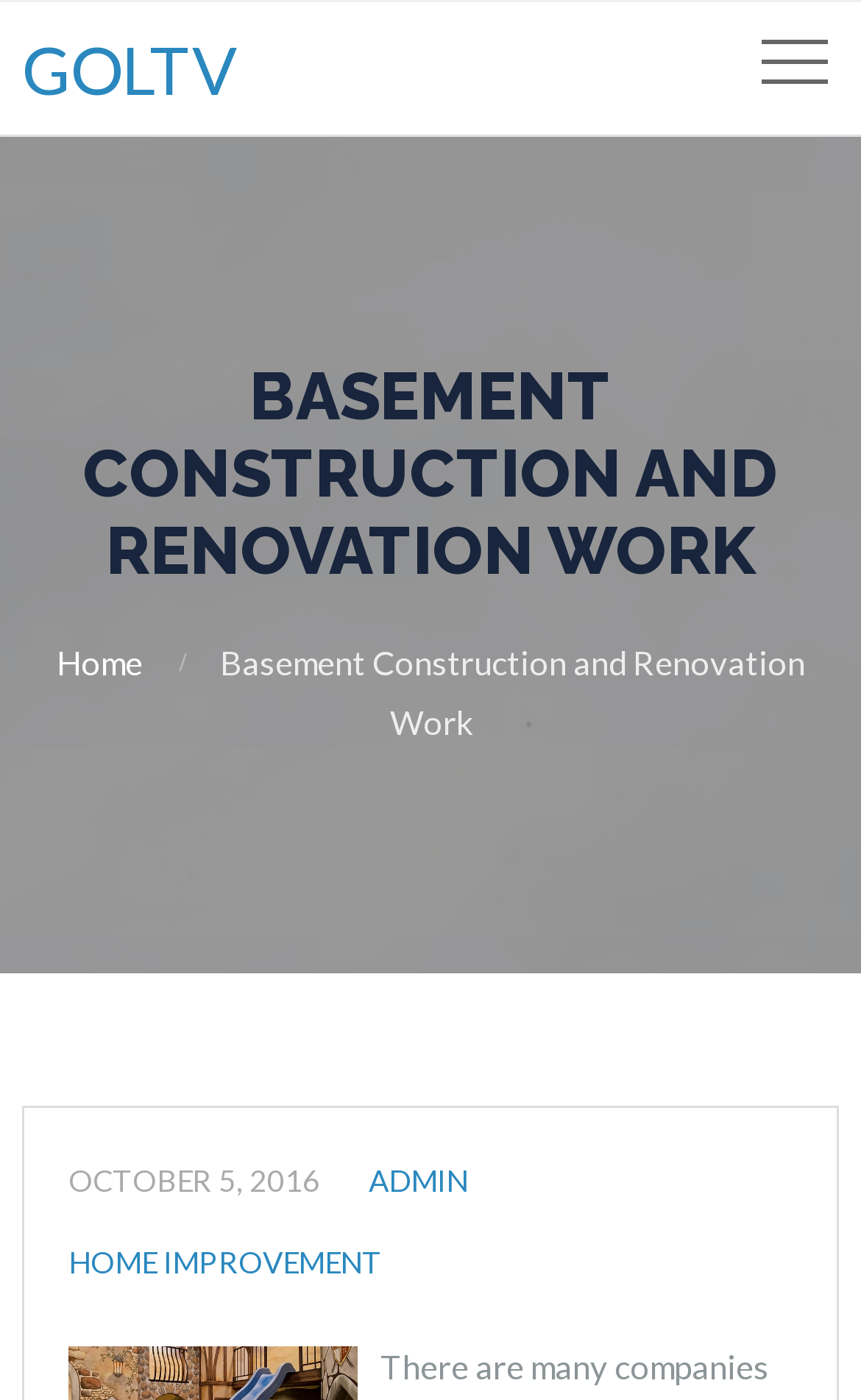Find the bounding box coordinates for the UI element whose description is: "parent_node: GOLTV". The coordinates should be four float numbers between 0 and 1, in the format [left, top, right, bottom].

[0.846, 0.028, 0.923, 0.06]